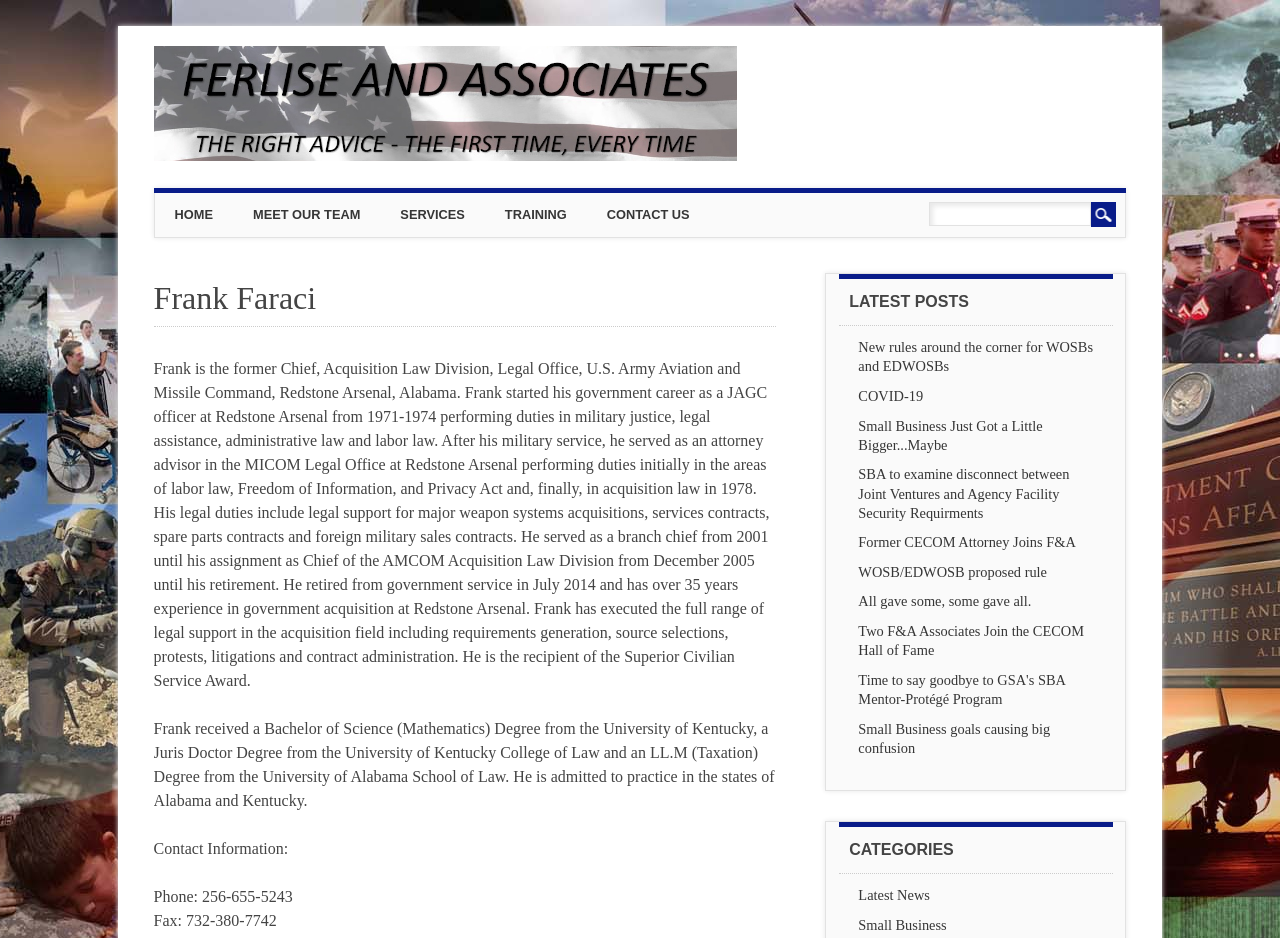Can you find the bounding box coordinates for the UI element given this description: "Manager"? Provide the coordinates as four float numbers between 0 and 1: [left, top, right, bottom].

None